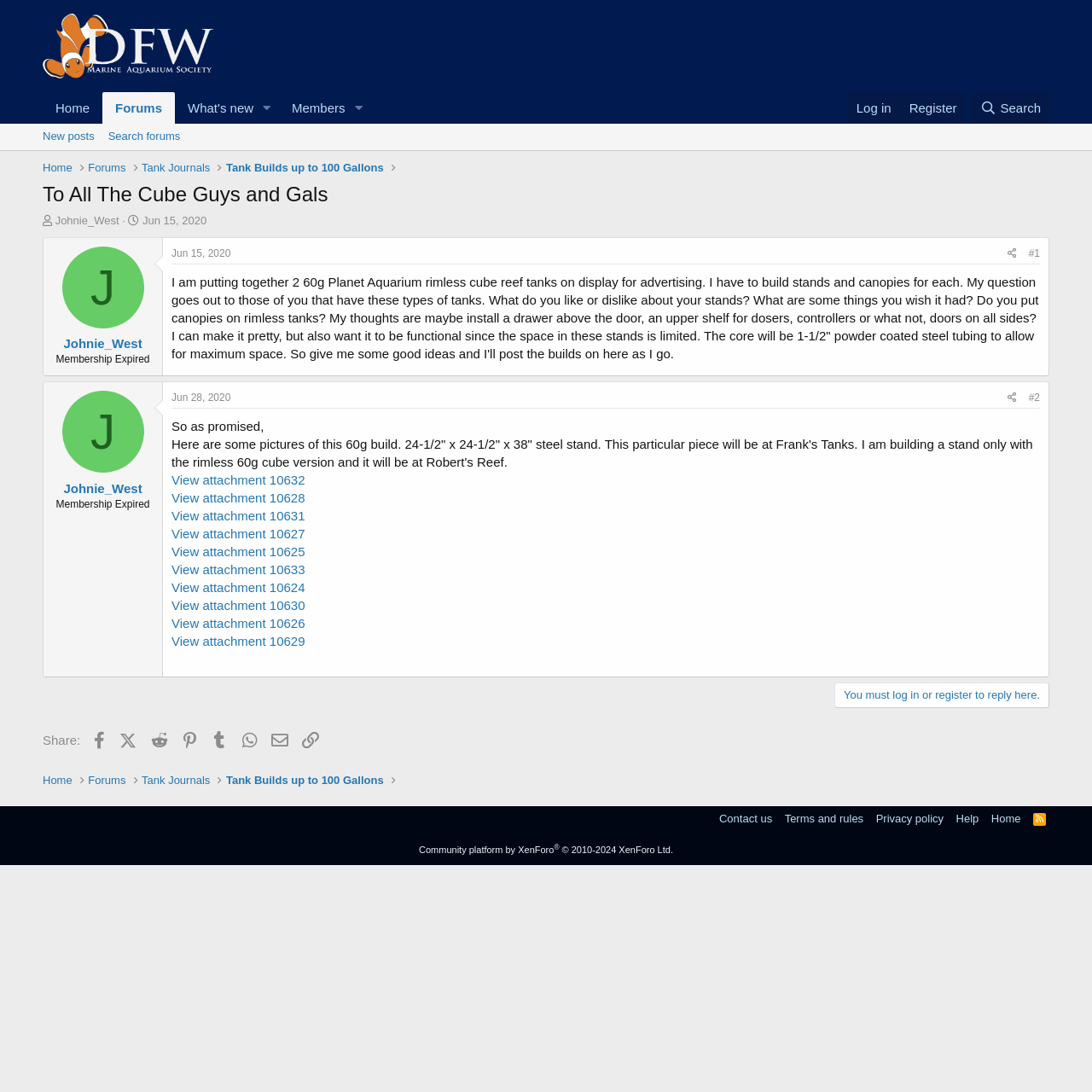Bounding box coordinates are specified in the format (top-left x, top-left y, bottom-right x, bottom-right y). All values are floating point numbers bounded between 0 and 1. Please provide the bounding box coordinate of the region this sentence describes: parent_node: What's new aria-label="Toggle expanded"

[0.234, 0.085, 0.255, 0.114]